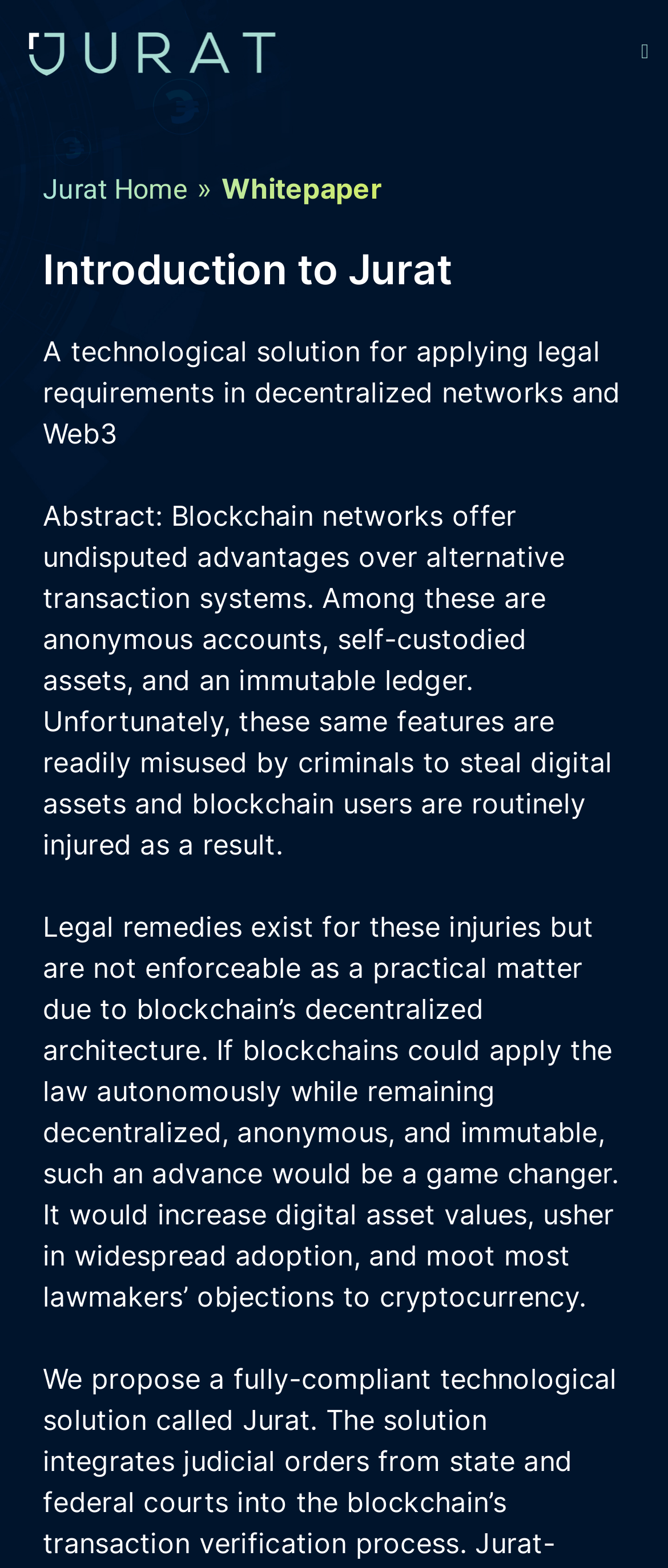Locate the bounding box of the user interface element based on this description: "Jurat Home".

[0.064, 0.108, 0.282, 0.134]